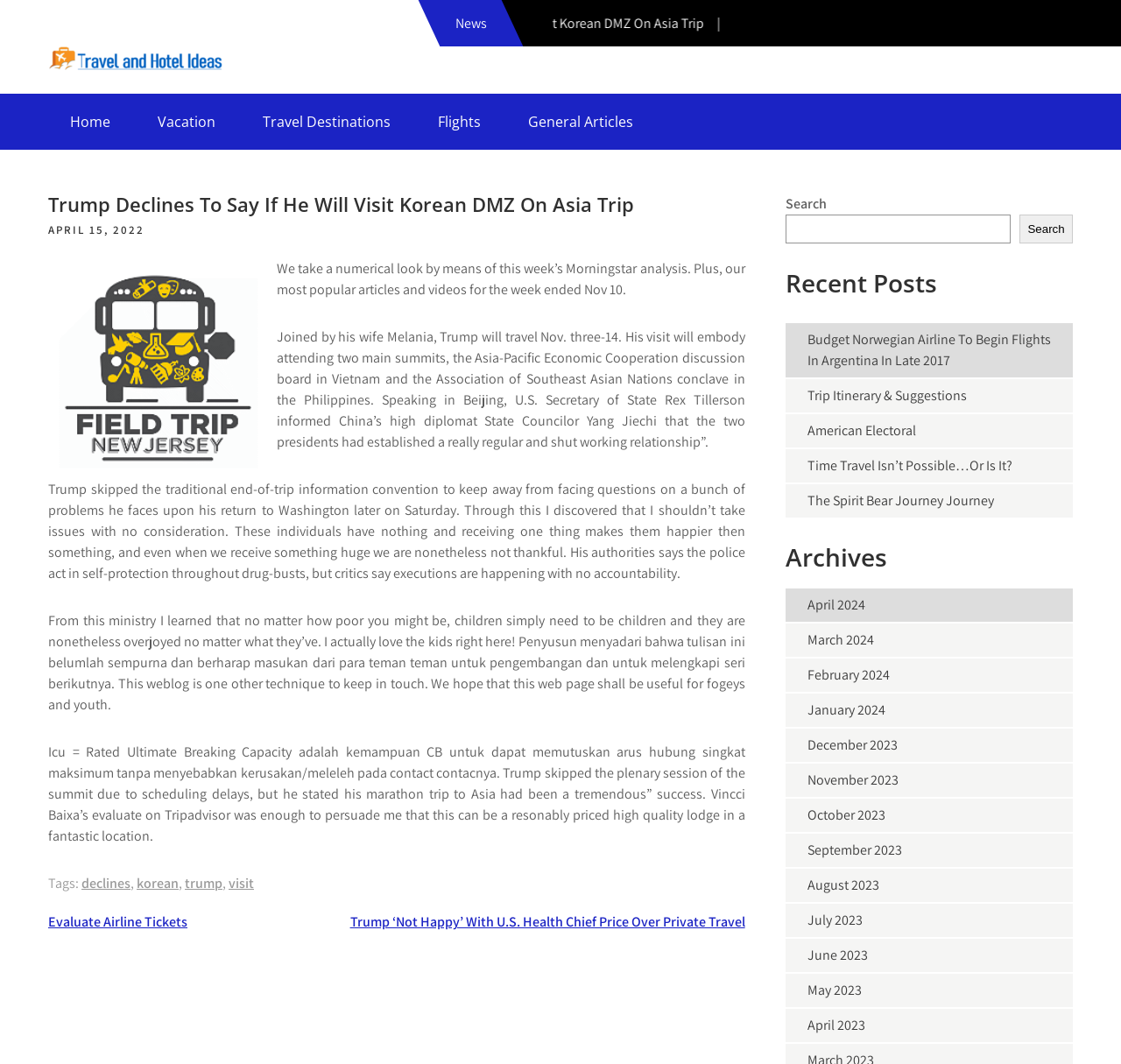Pinpoint the bounding box coordinates for the area that should be clicked to perform the following instruction: "Click on the 'Travel Destinations' link".

[0.215, 0.088, 0.368, 0.141]